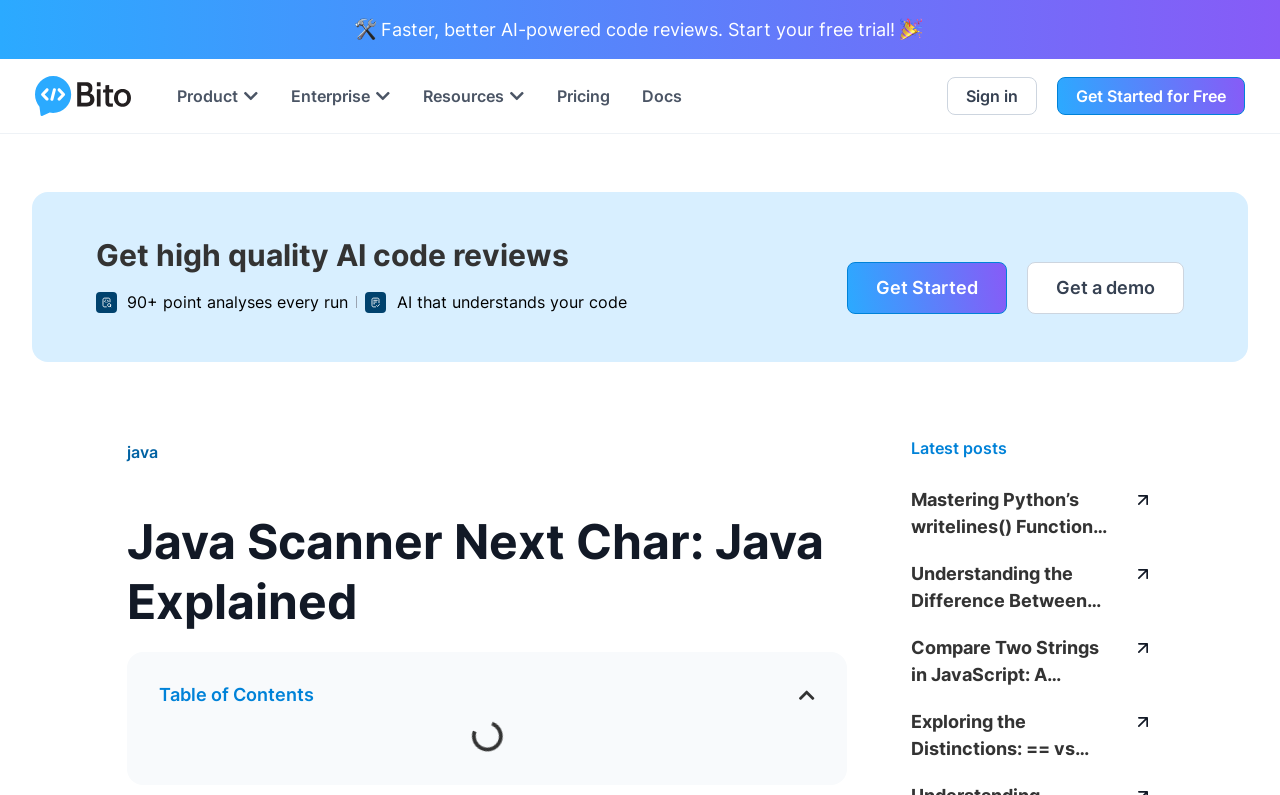How many menu items are under the 'Menu' navigation?
Based on the image, provide a one-word or brief-phrase response.

5